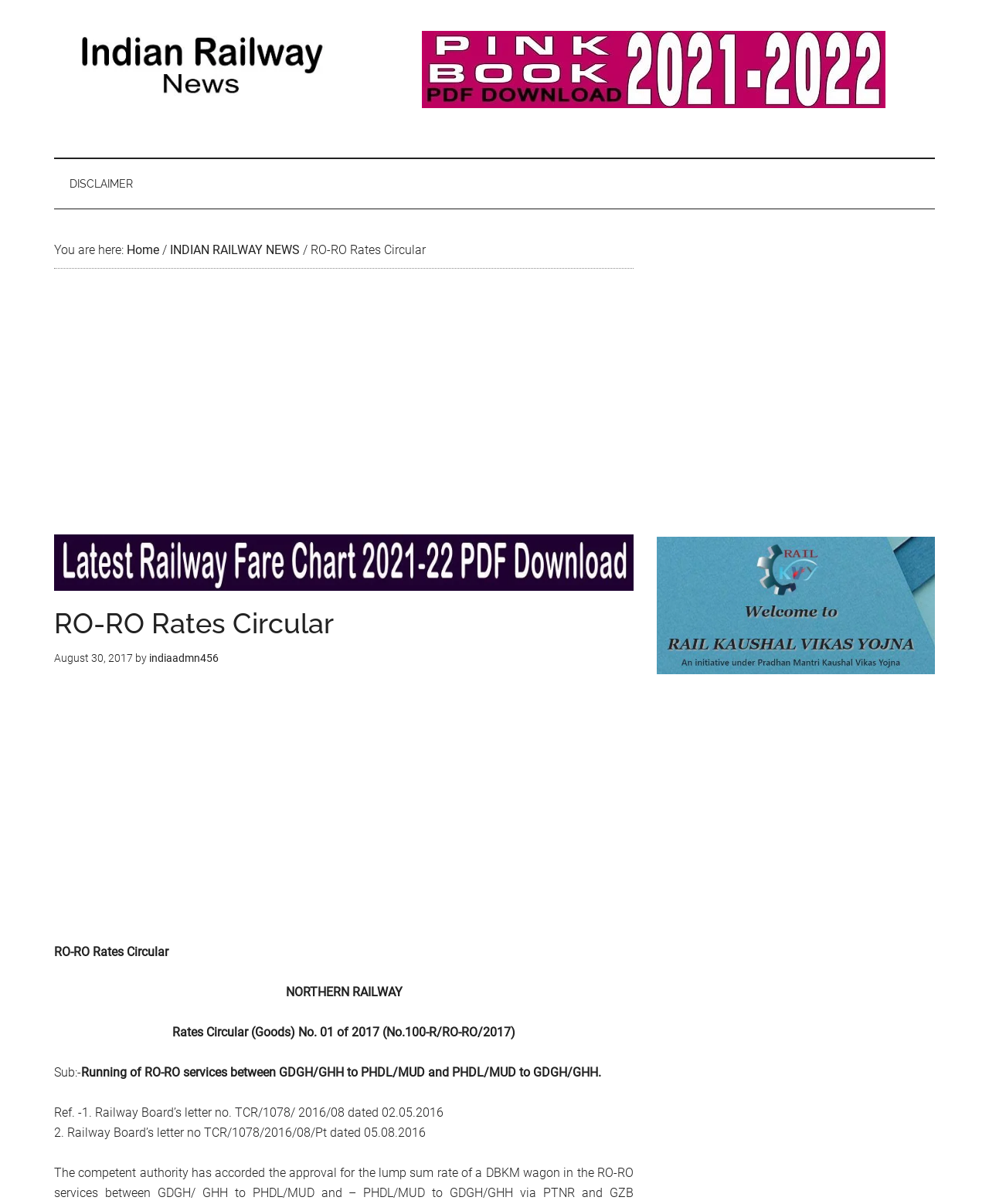What is the purpose of the RO-RO services?
Examine the image and give a concise answer in one word or a short phrase.

Running of RO-RO services between GDGH/GHH to PHDL/MUD and PHDL/MUD to GDGH/GHH